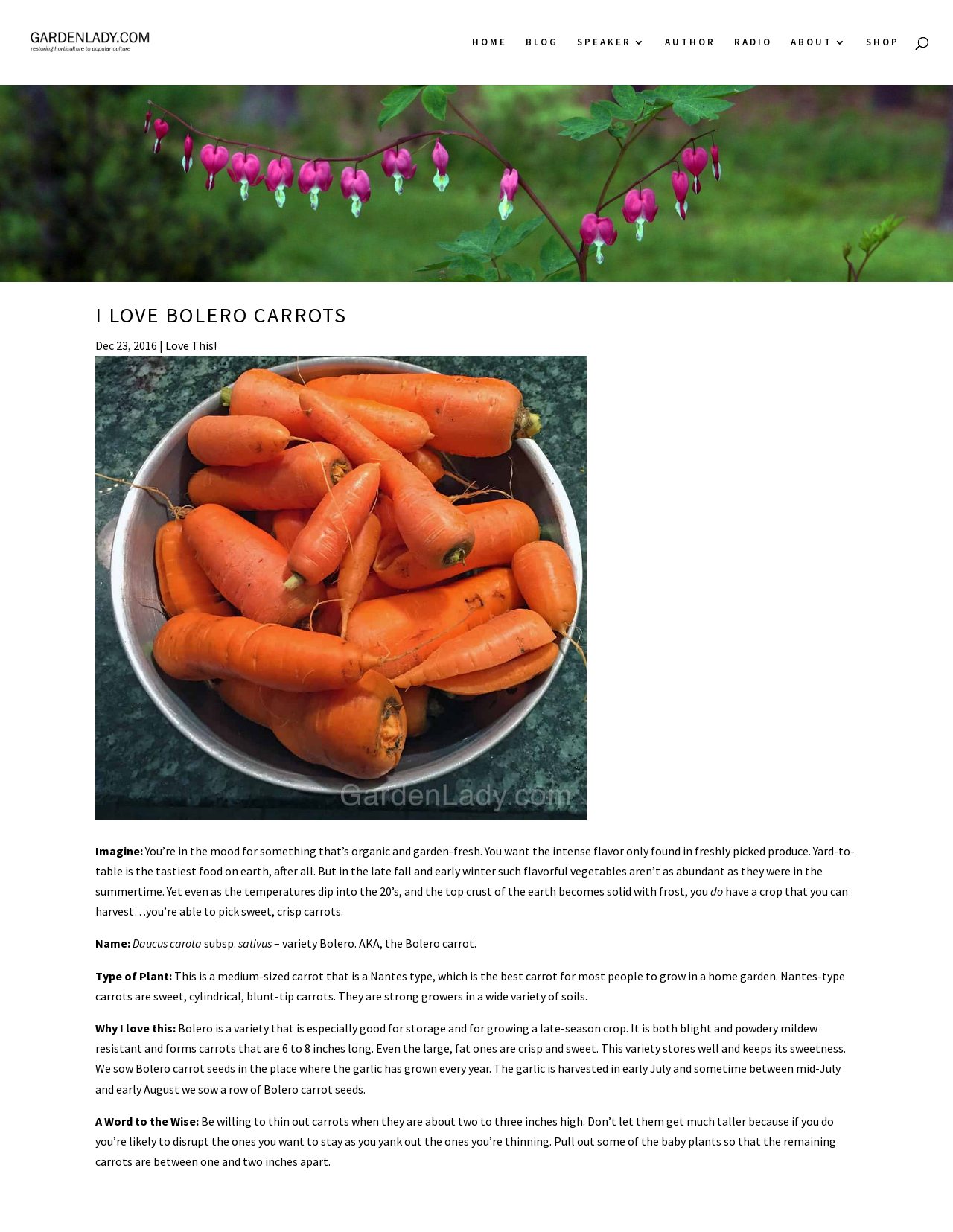Provide a short, one-word or phrase answer to the question below:
How many links are in the top navigation menu?

7